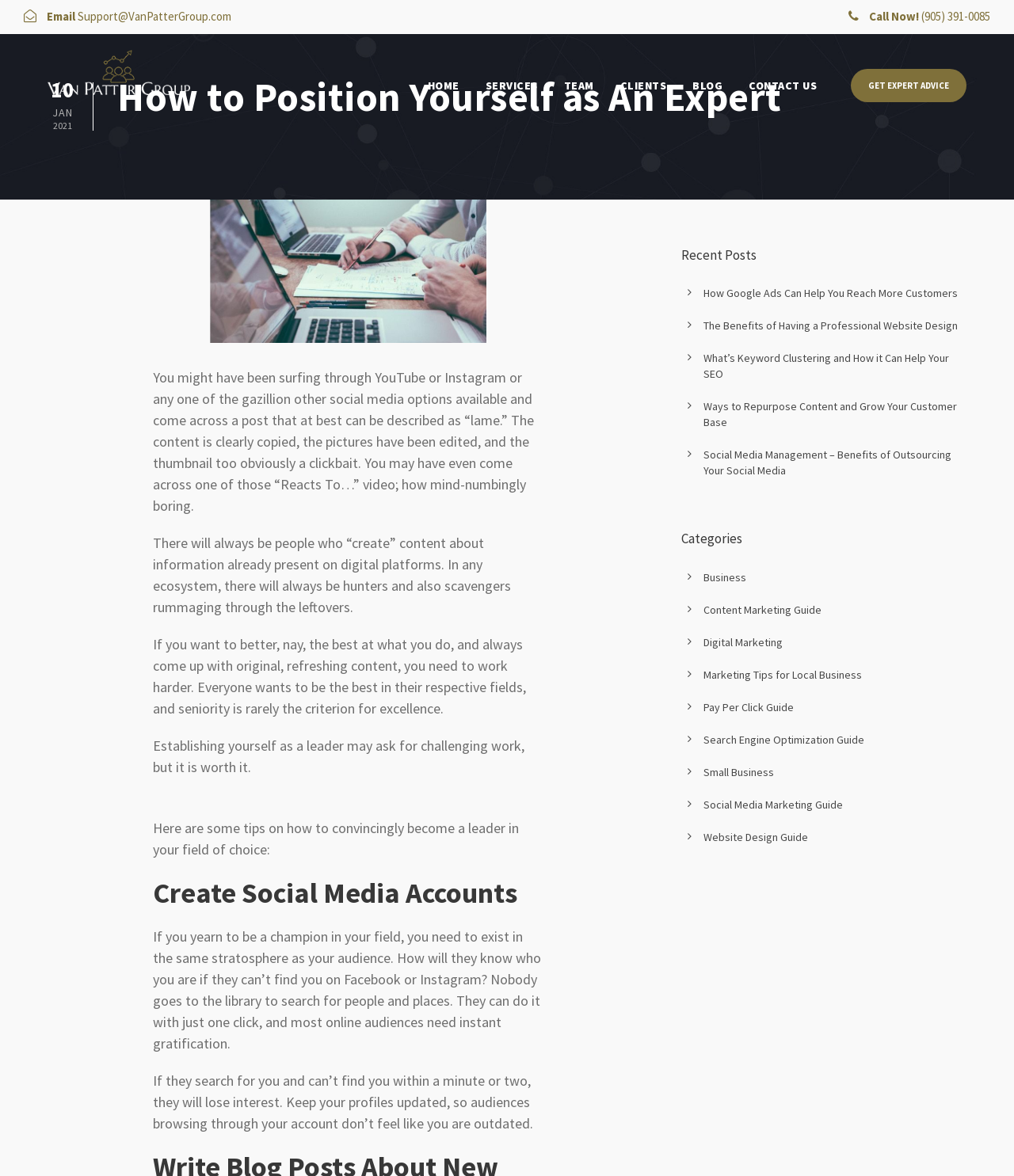Determine the bounding box coordinates for the UI element described. Format the coordinates as (top-left x, top-left y, bottom-right x, bottom-right y) and ensure all values are between 0 and 1. Element description: Pay Per Click Guide

[0.694, 0.595, 0.783, 0.607]